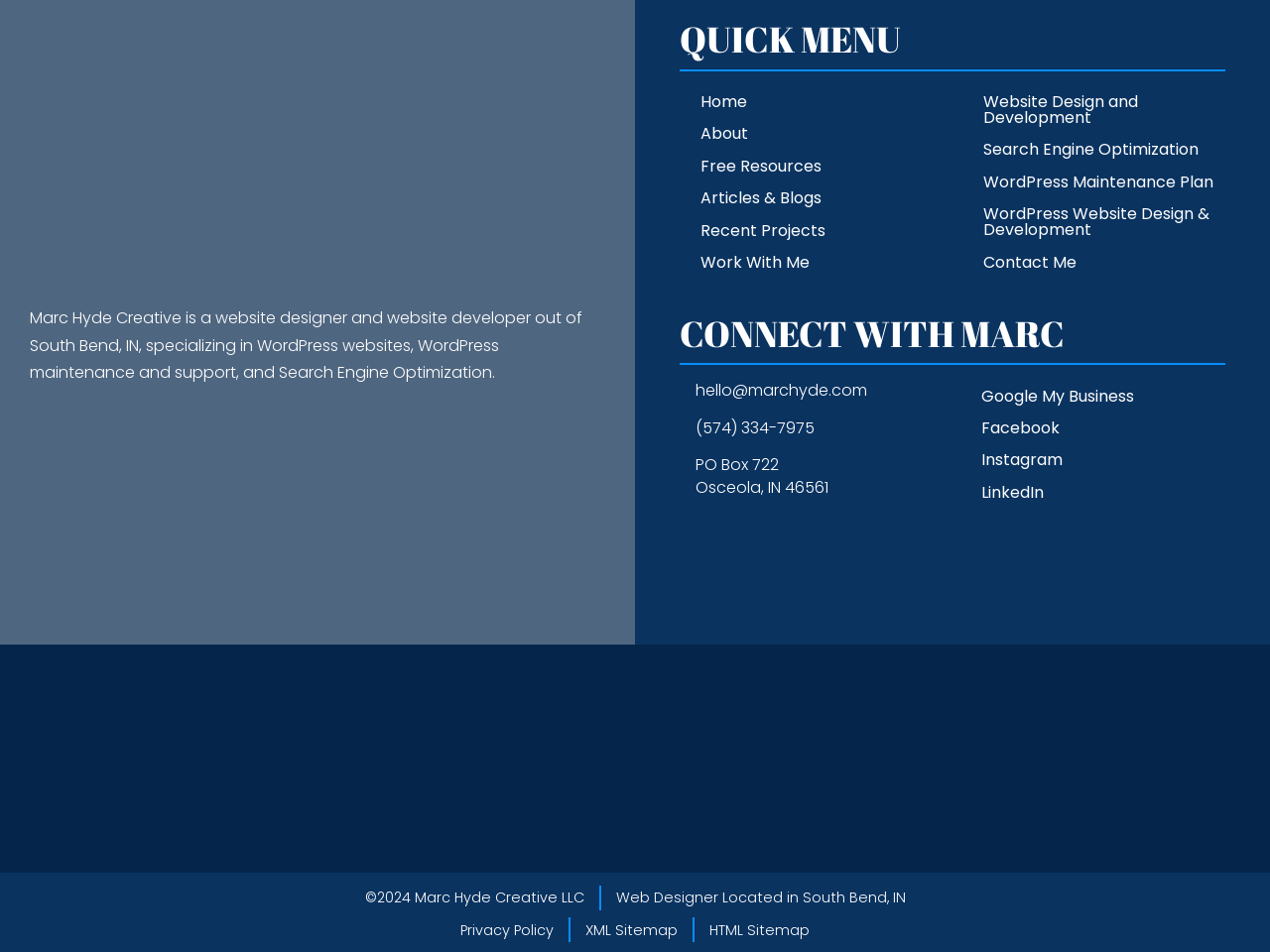Respond to the following question with a brief word or phrase:
What is the purpose of the QUICK MENU section?

To provide quick links